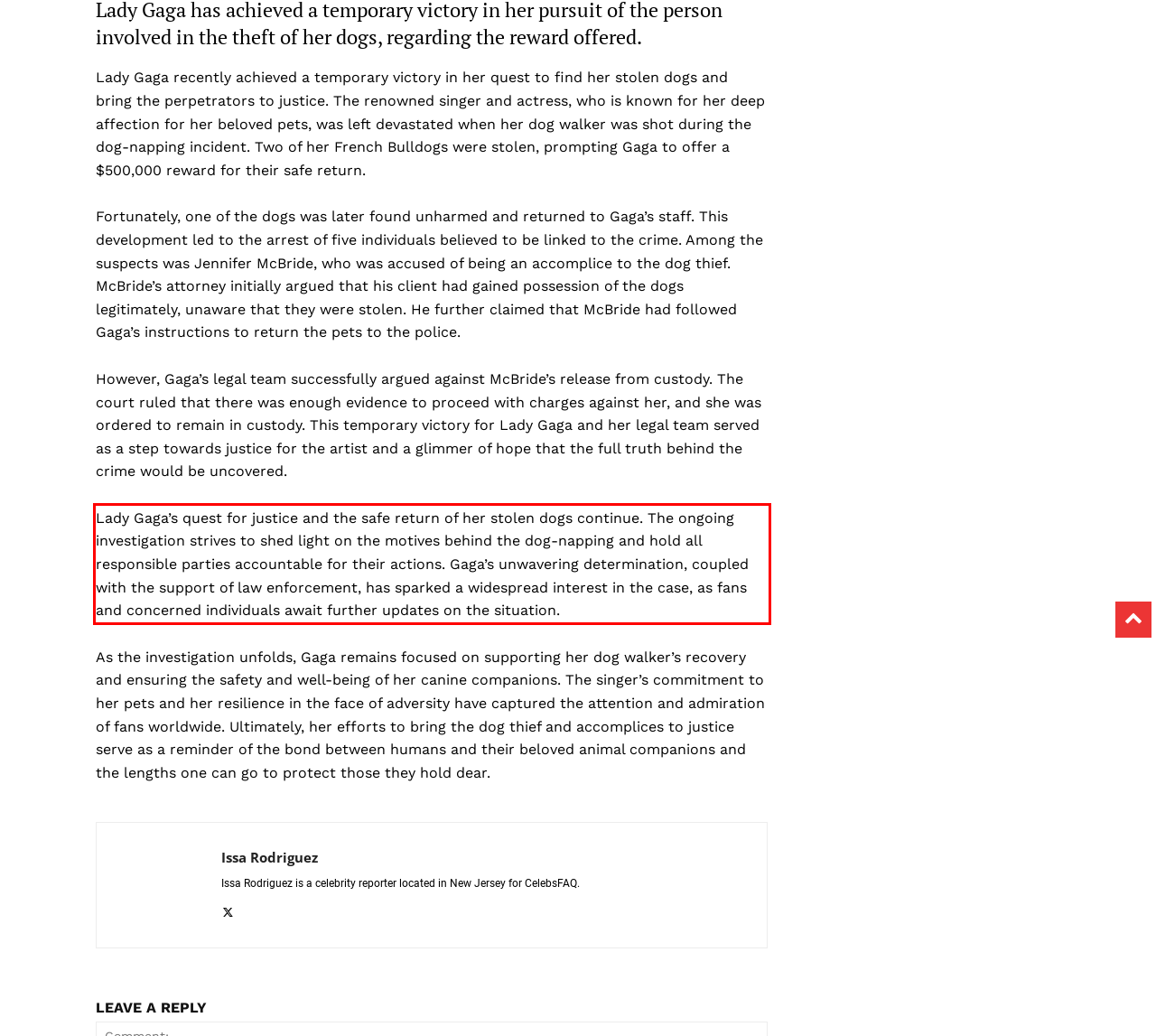You are provided with a screenshot of a webpage that includes a UI element enclosed in a red rectangle. Extract the text content inside this red rectangle.

Lady Gaga’s quest for justice and the safe return of her stolen dogs continue. The ongoing investigation strives to shed light on the motives behind the dog-napping and hold all responsible parties accountable for their actions. Gaga’s unwavering determination, coupled with the support of law enforcement, has sparked a widespread interest in the case, as fans and concerned individuals await further updates on the situation.